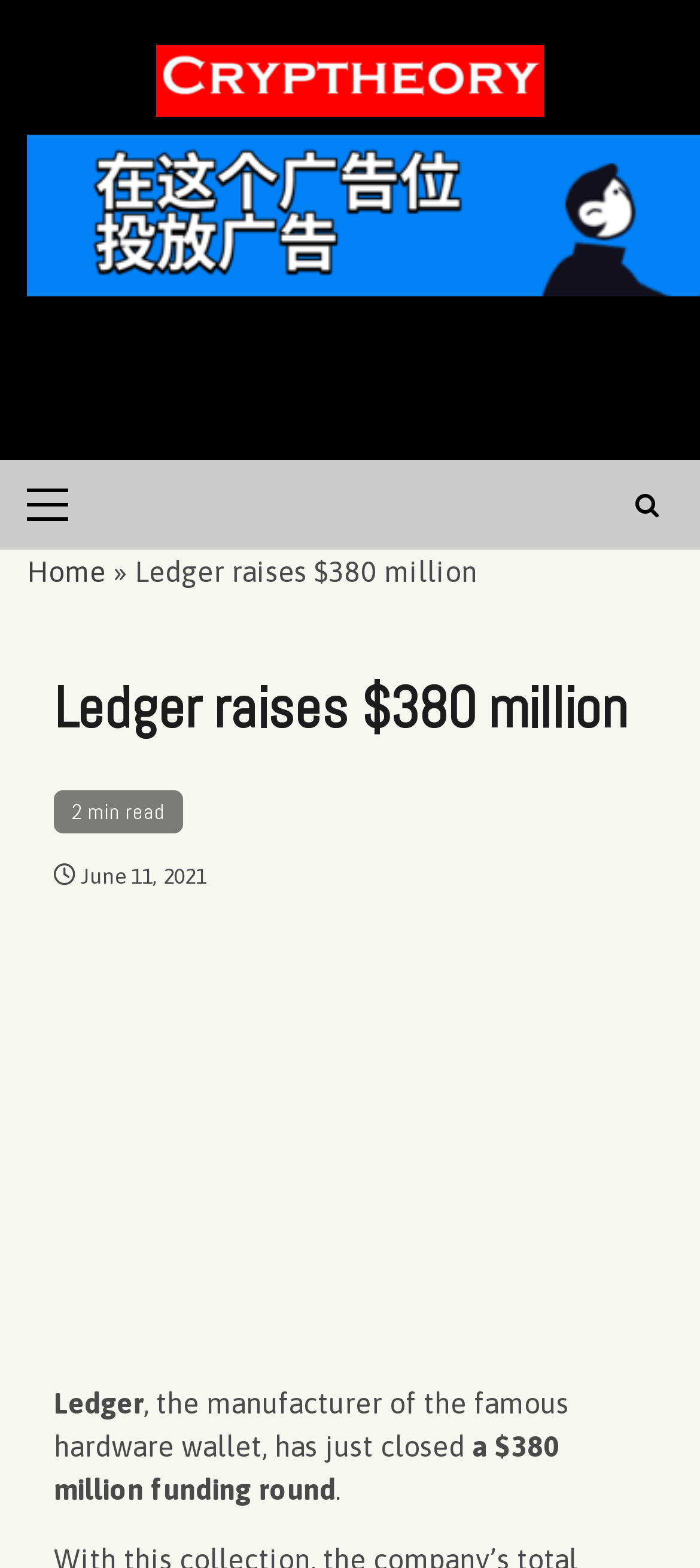What is the topic of the current article?
Based on the screenshot, provide a one-word or short-phrase response.

Ledger raises $380 million